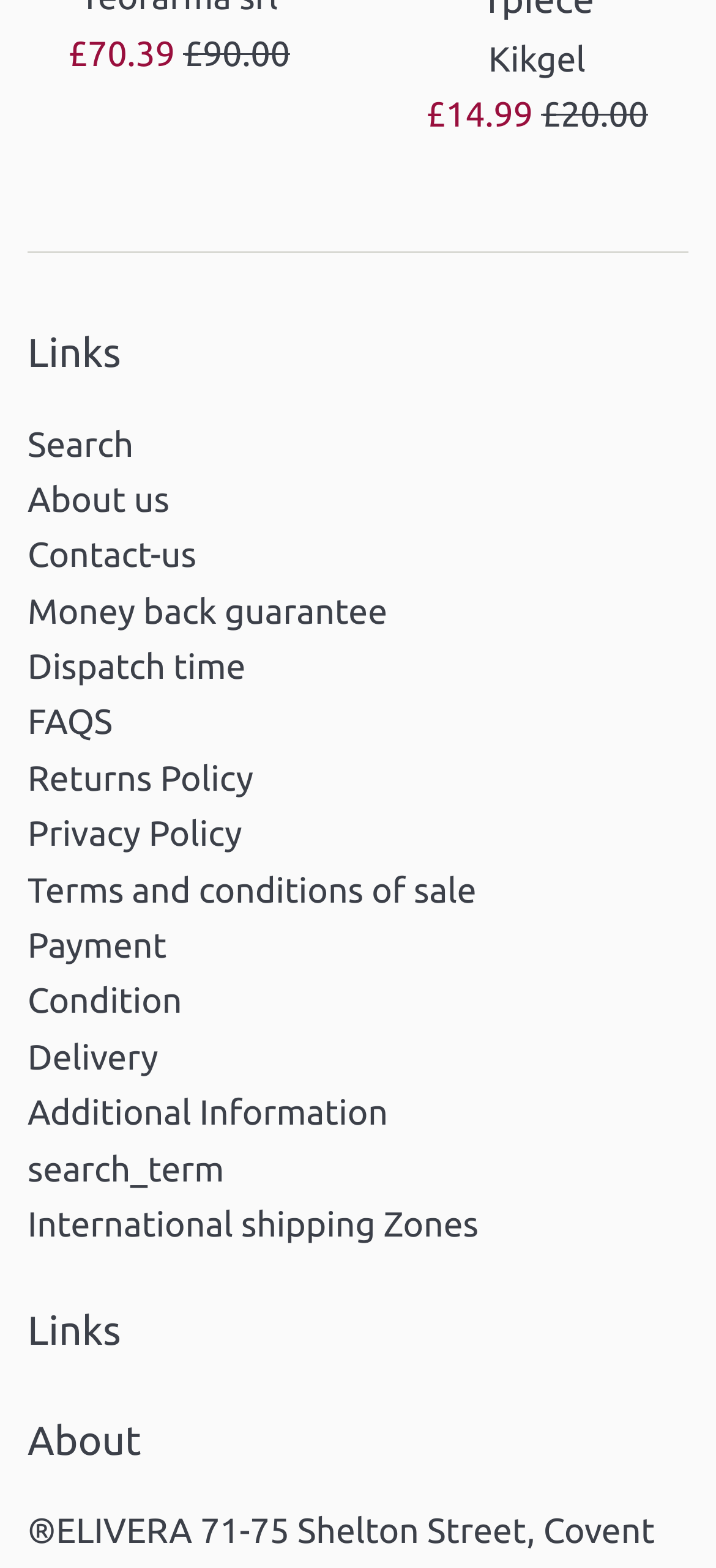Identify the bounding box coordinates of the clickable section necessary to follow the following instruction: "Go to 'FAQS'". The coordinates should be presented as four float numbers from 0 to 1, i.e., [left, top, right, bottom].

[0.038, 0.448, 0.157, 0.473]